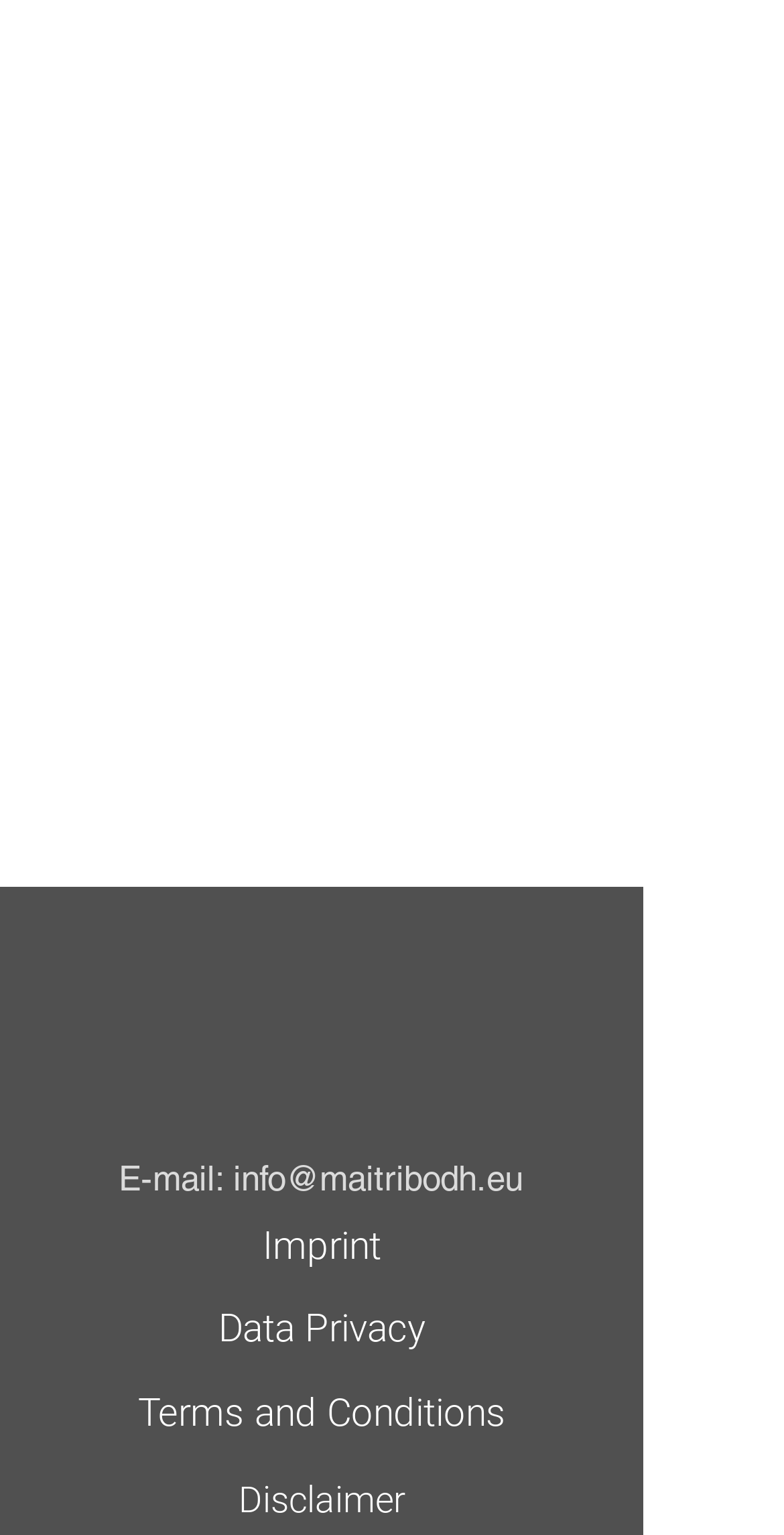Use one word or a short phrase to answer the question provided: 
What is the last link at the bottom?

Disclaimer